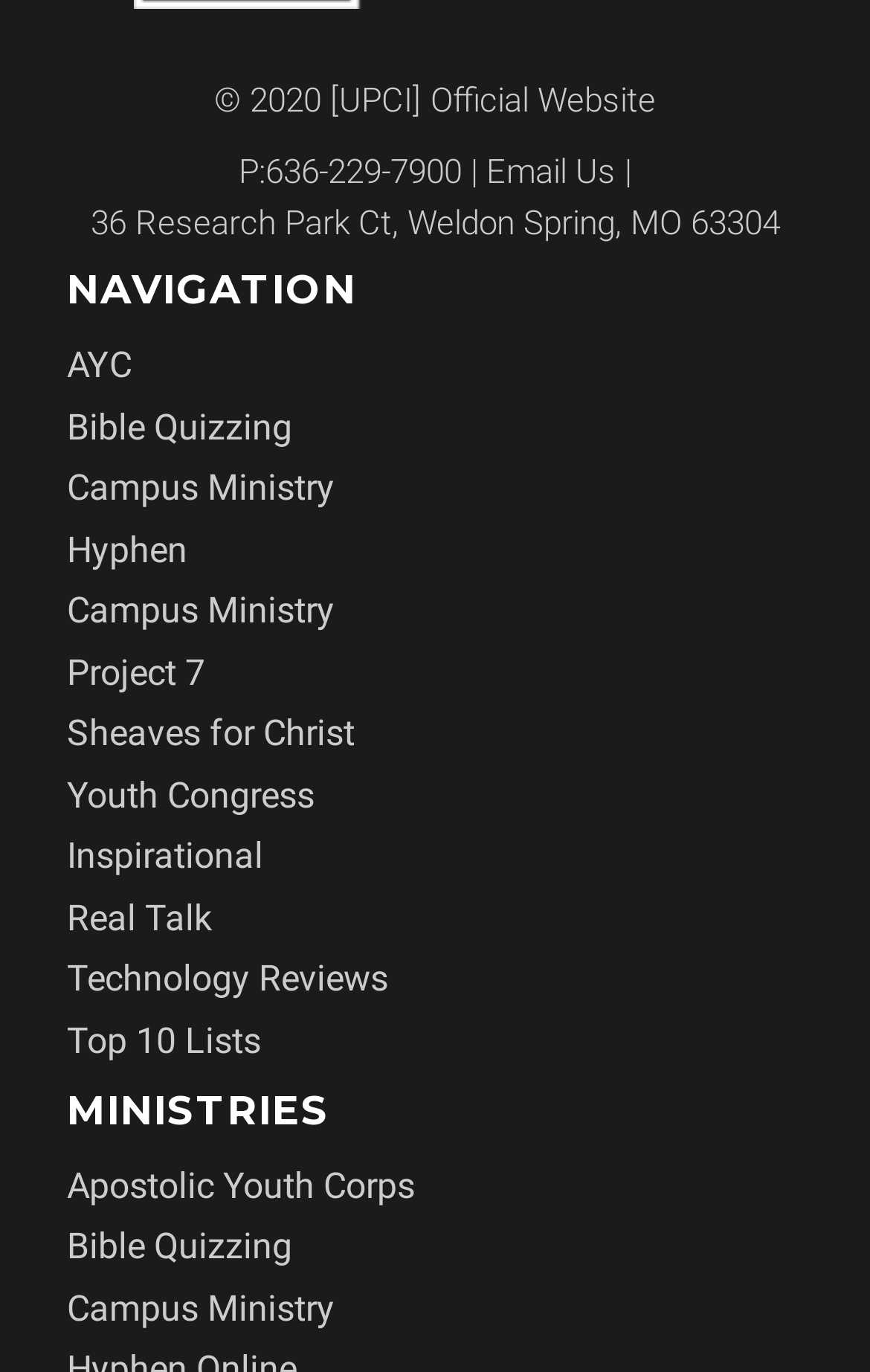What is the email link of UPCI Youth Ministries?
Look at the image and answer the question using a single word or phrase.

Email Us